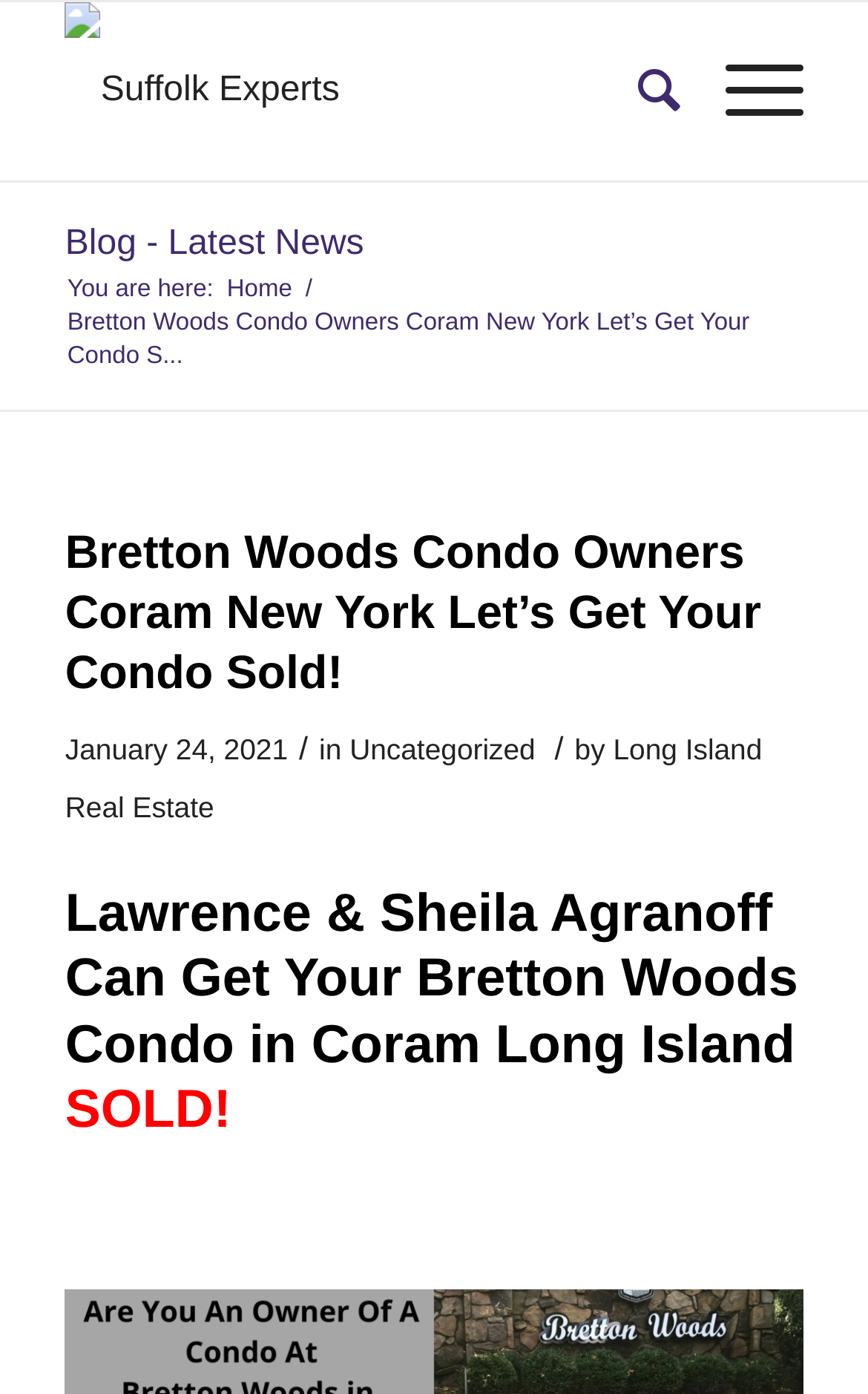Can you find the bounding box coordinates for the element to click on to achieve the instruction: "Click on Home"?

[0.254, 0.196, 0.344, 0.22]